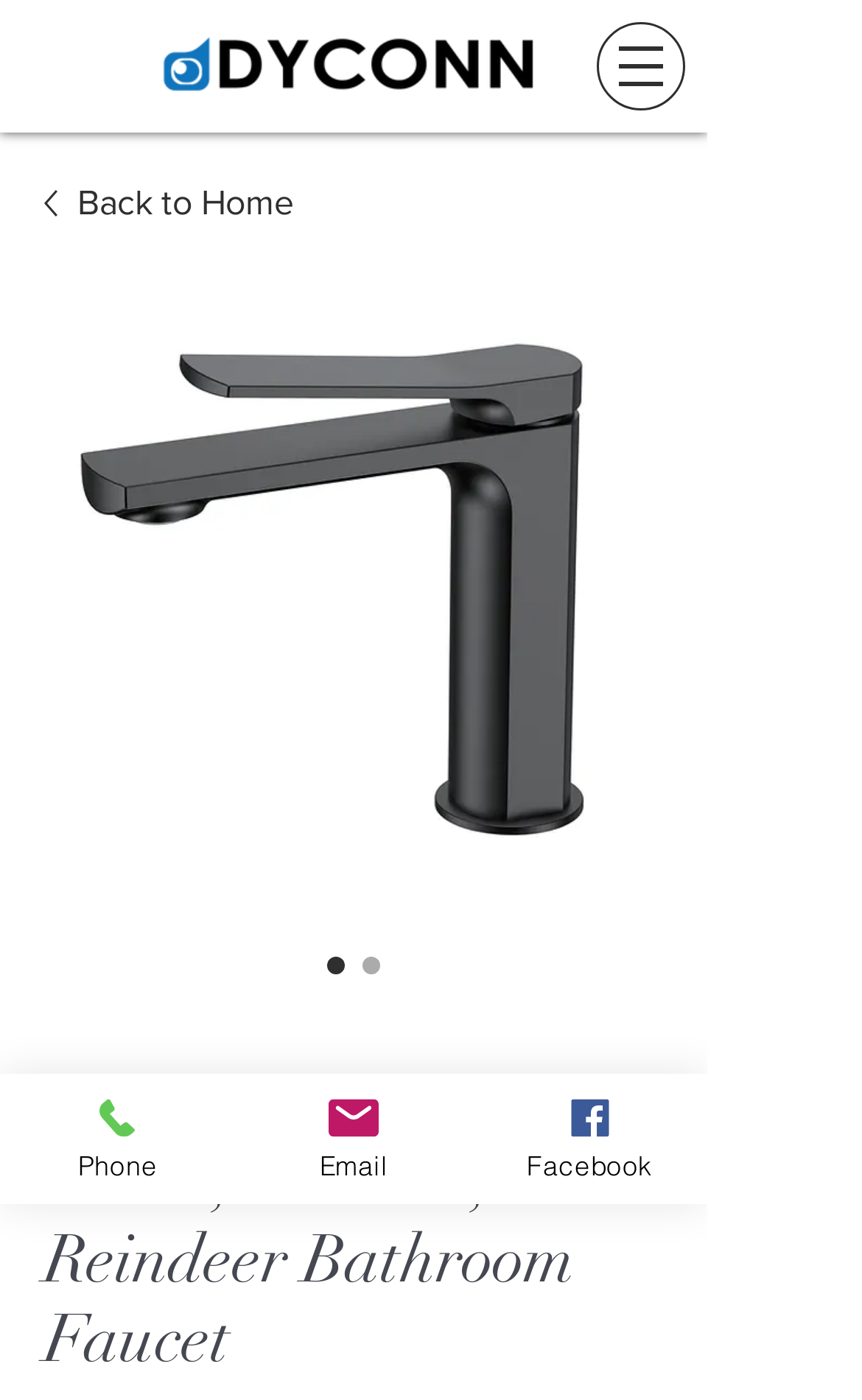Is the product available in different options?
Respond to the question with a single word or phrase according to the image.

Yes